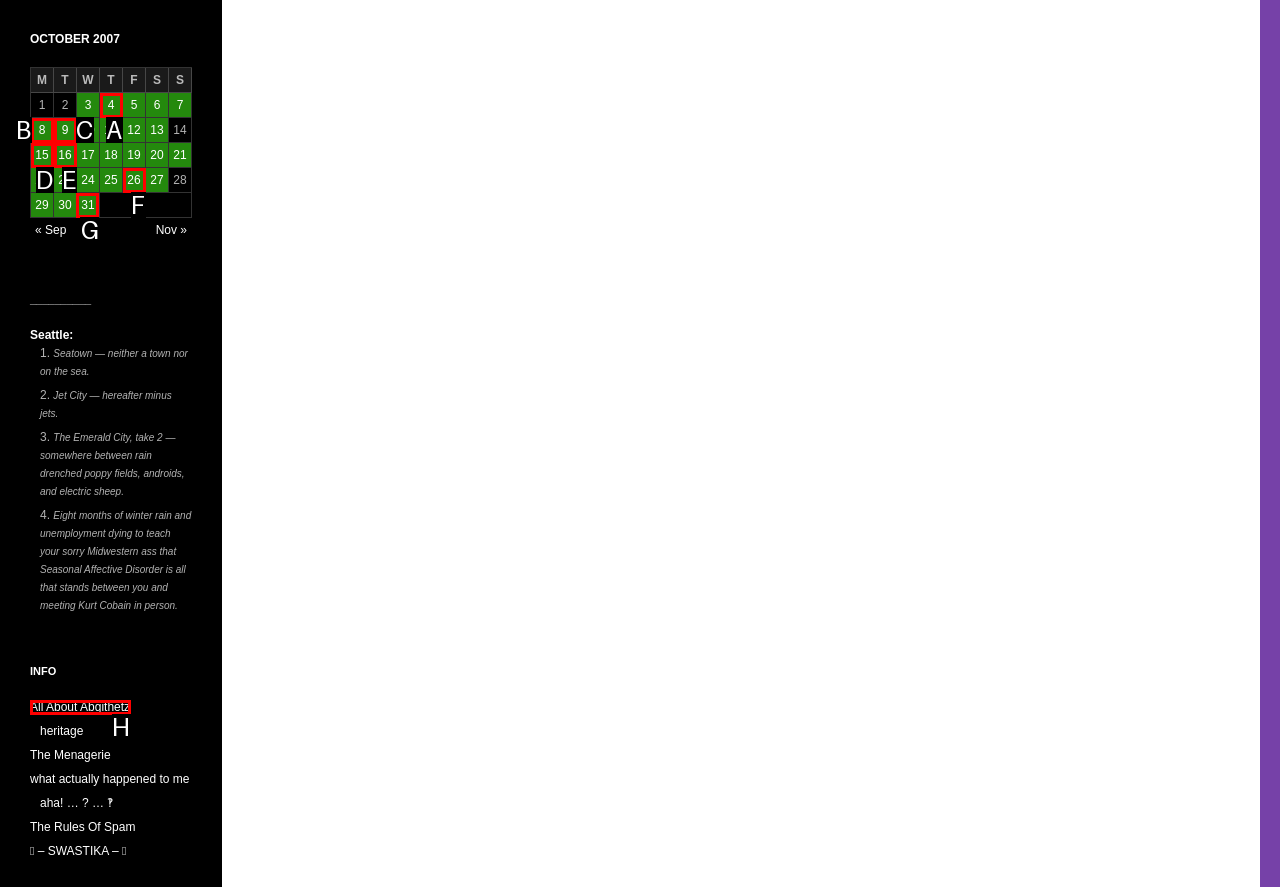Determine the HTML element to click for the instruction: View posts published on October 31, 2007.
Answer with the letter corresponding to the correct choice from the provided options.

G